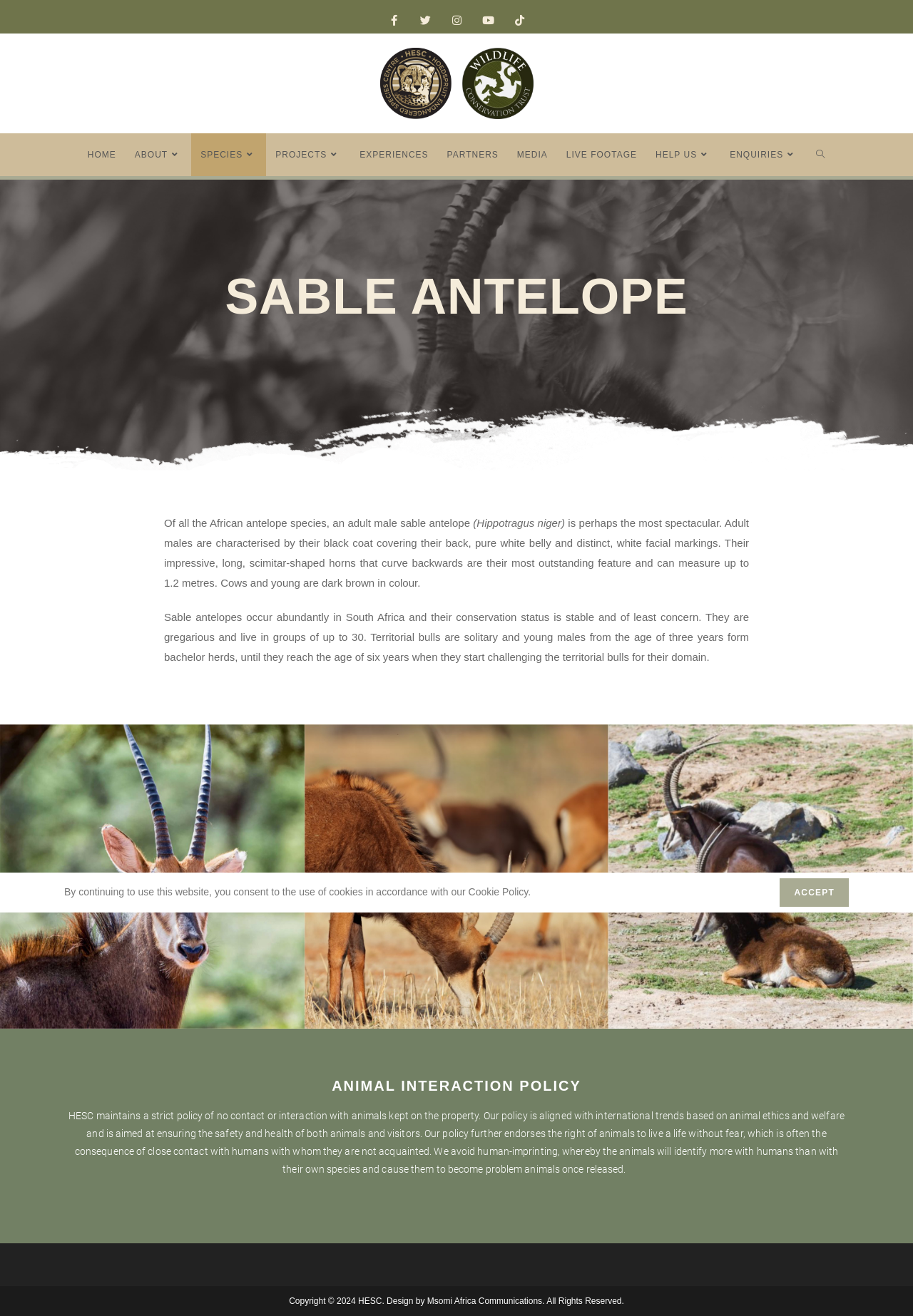Pinpoint the bounding box coordinates of the clickable area needed to execute the instruction: "Search the website". The coordinates should be specified as four float numbers between 0 and 1, i.e., [left, top, right, bottom].

[0.884, 0.101, 0.914, 0.134]